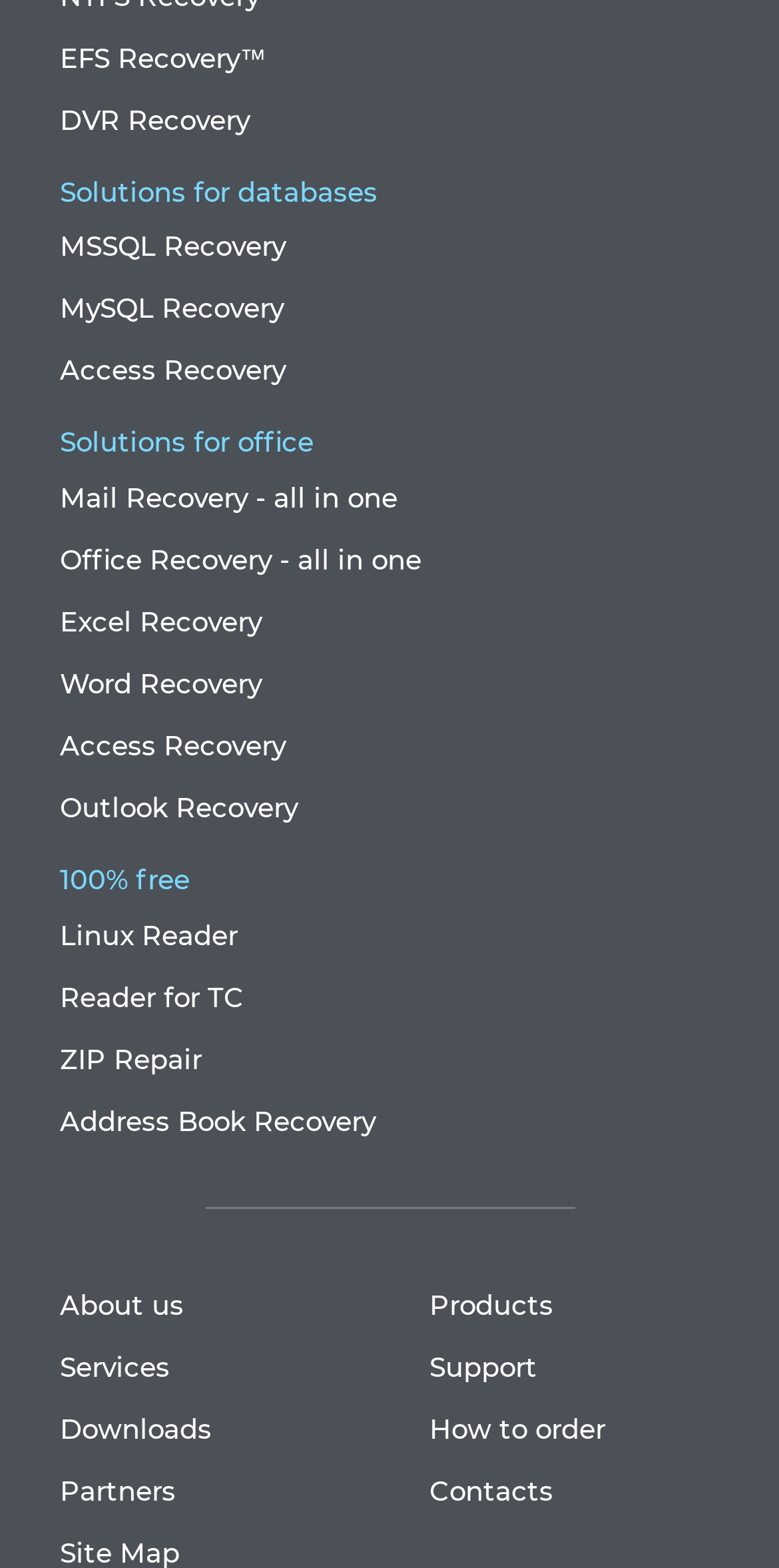What is the main purpose of this website?
Answer the question with a detailed and thorough explanation.

The website appears to be focused on data recovery solutions, as evident from the various links and categories listed on the page, such as 'Recovery for Solutions for databases', 'Recovery for Solutions for office', and individual links for specific software like 'MSSQL Recovery', 'MySQL Recovery', and more.